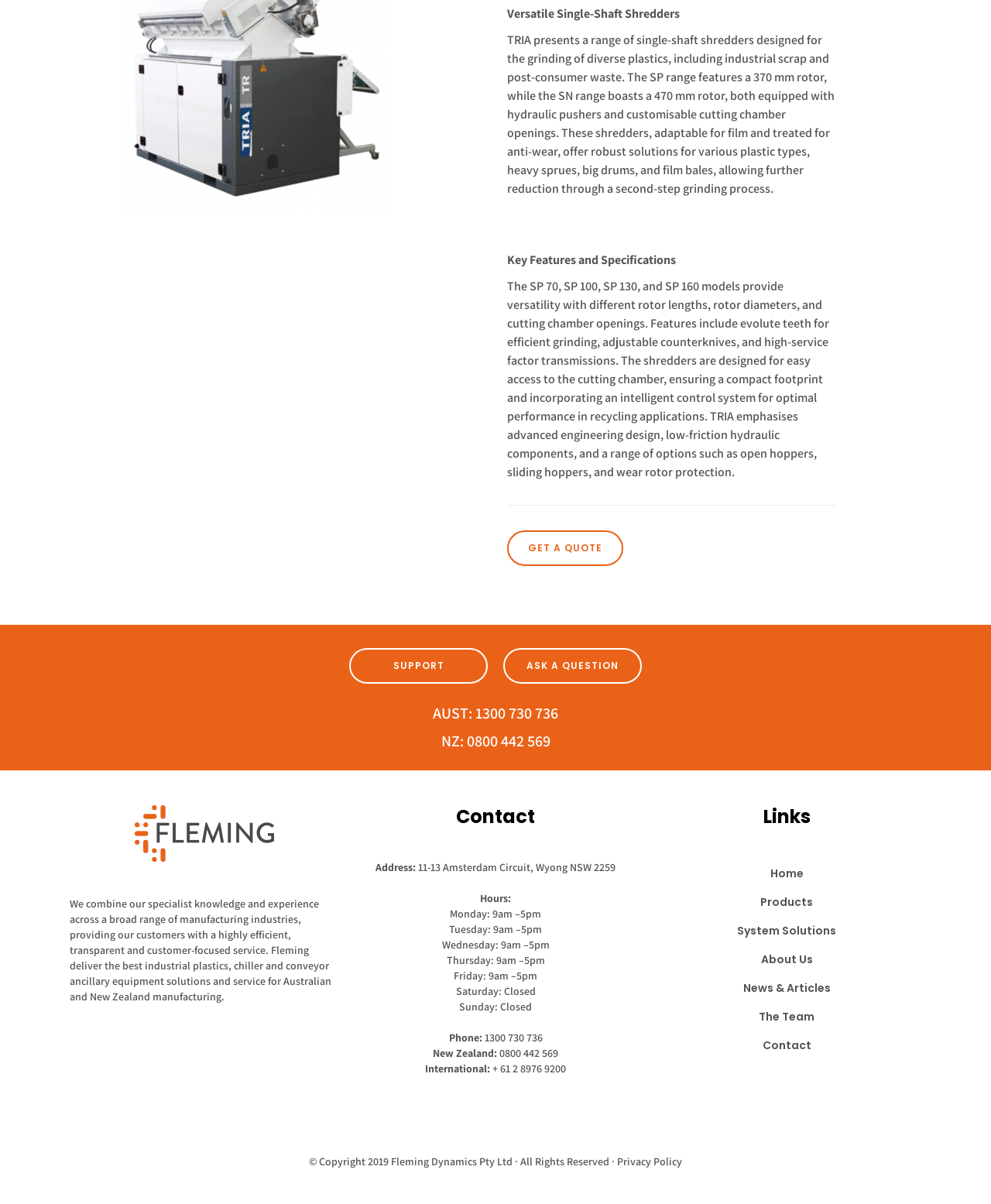Find the bounding box coordinates of the clickable area that will achieve the following instruction: "Ask a question".

[0.508, 0.538, 0.648, 0.568]